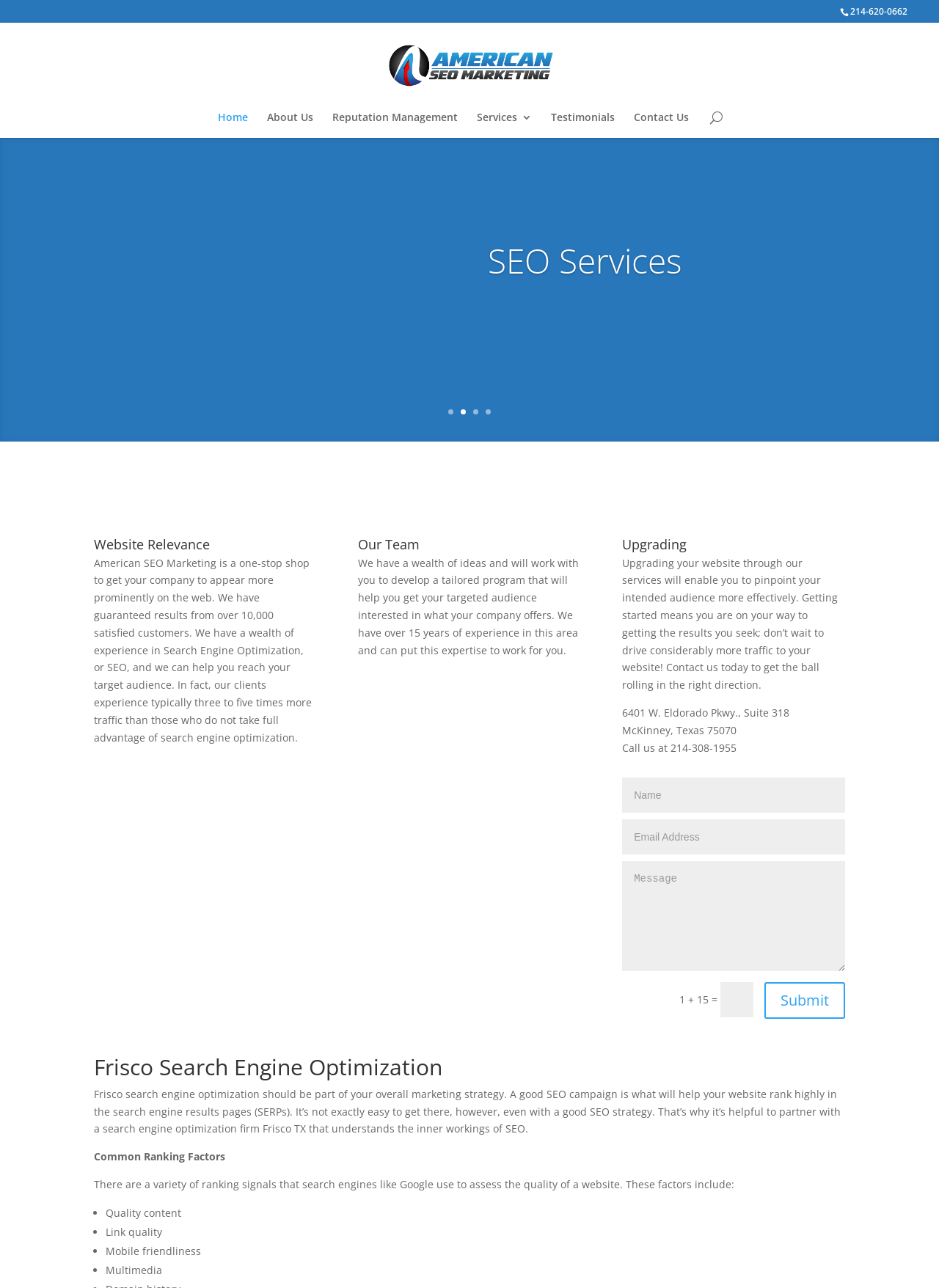Locate the bounding box coordinates of the element to click to perform the following action: 'Submit the form'. The coordinates should be given as four float values between 0 and 1, in the form of [left, top, right, bottom].

[0.814, 0.762, 0.9, 0.791]